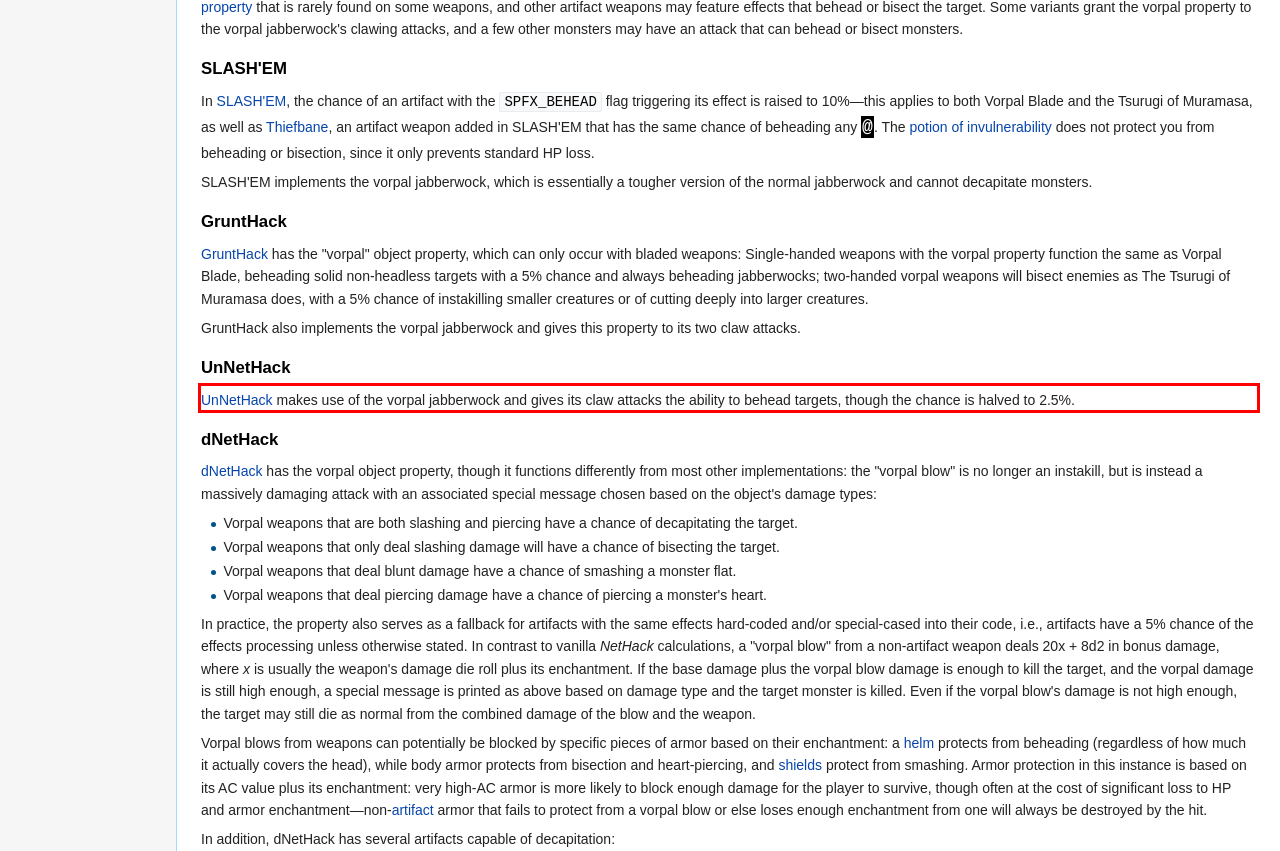You are presented with a webpage screenshot featuring a red bounding box. Perform OCR on the text inside the red bounding box and extract the content.

UnNetHack makes use of the vorpal jabberwock and gives its claw attacks the ability to behead targets, though the chance is halved to 2.5%.